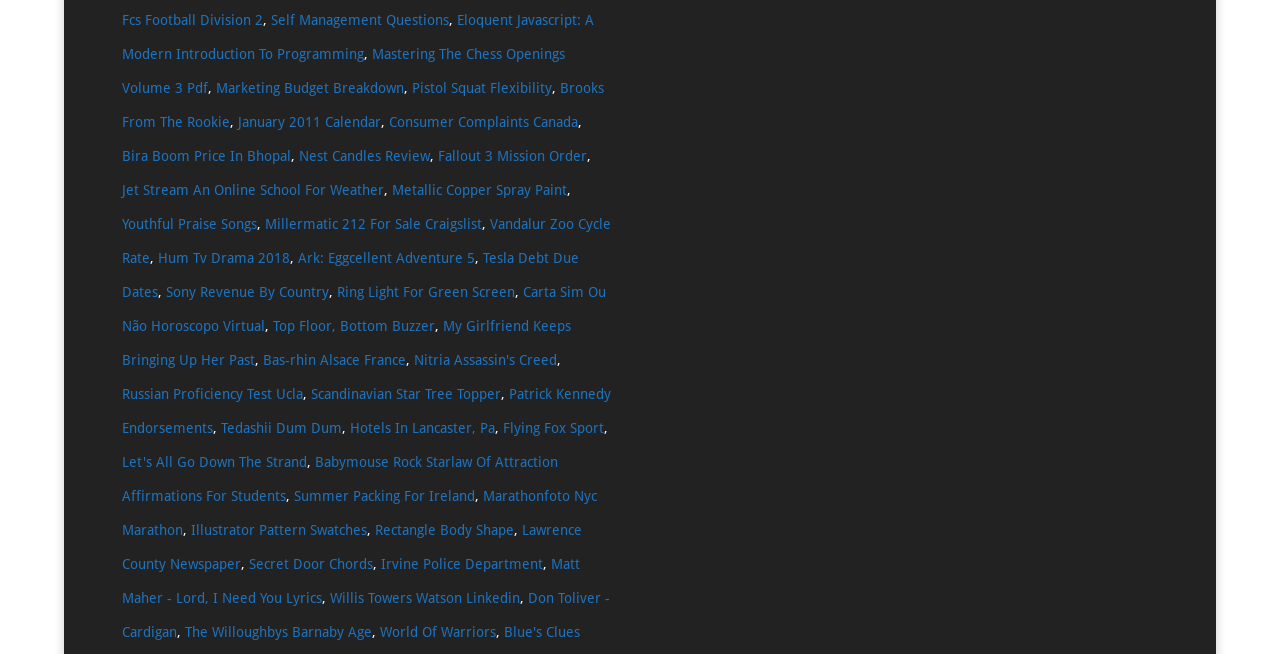Give the bounding box coordinates for the element described by: "Millermatic 212 For Sale Craigslist".

[0.207, 0.331, 0.376, 0.355]